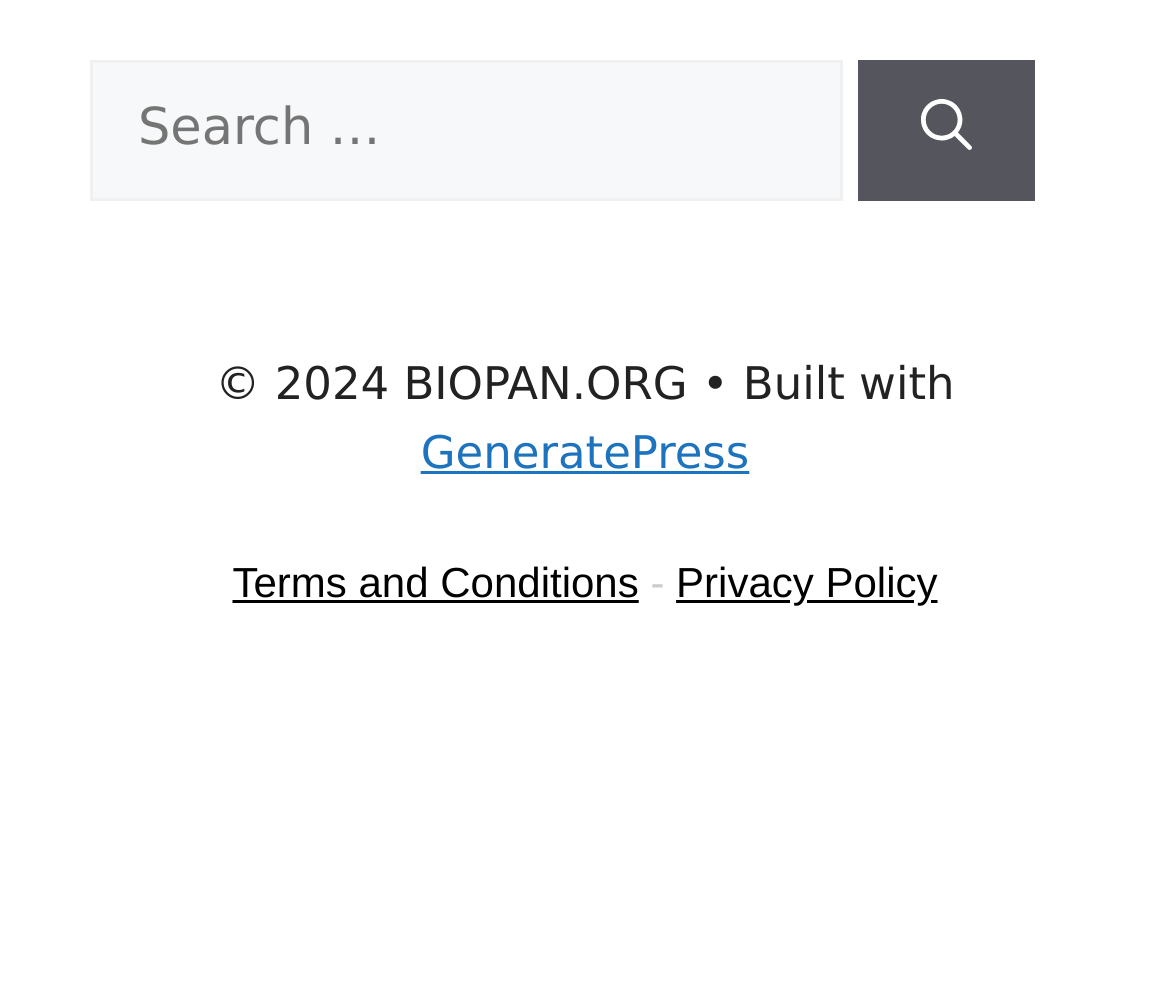Locate and provide the bounding box coordinates for the HTML element that matches this description: "GeneratePress".

[0.36, 0.427, 0.64, 0.481]